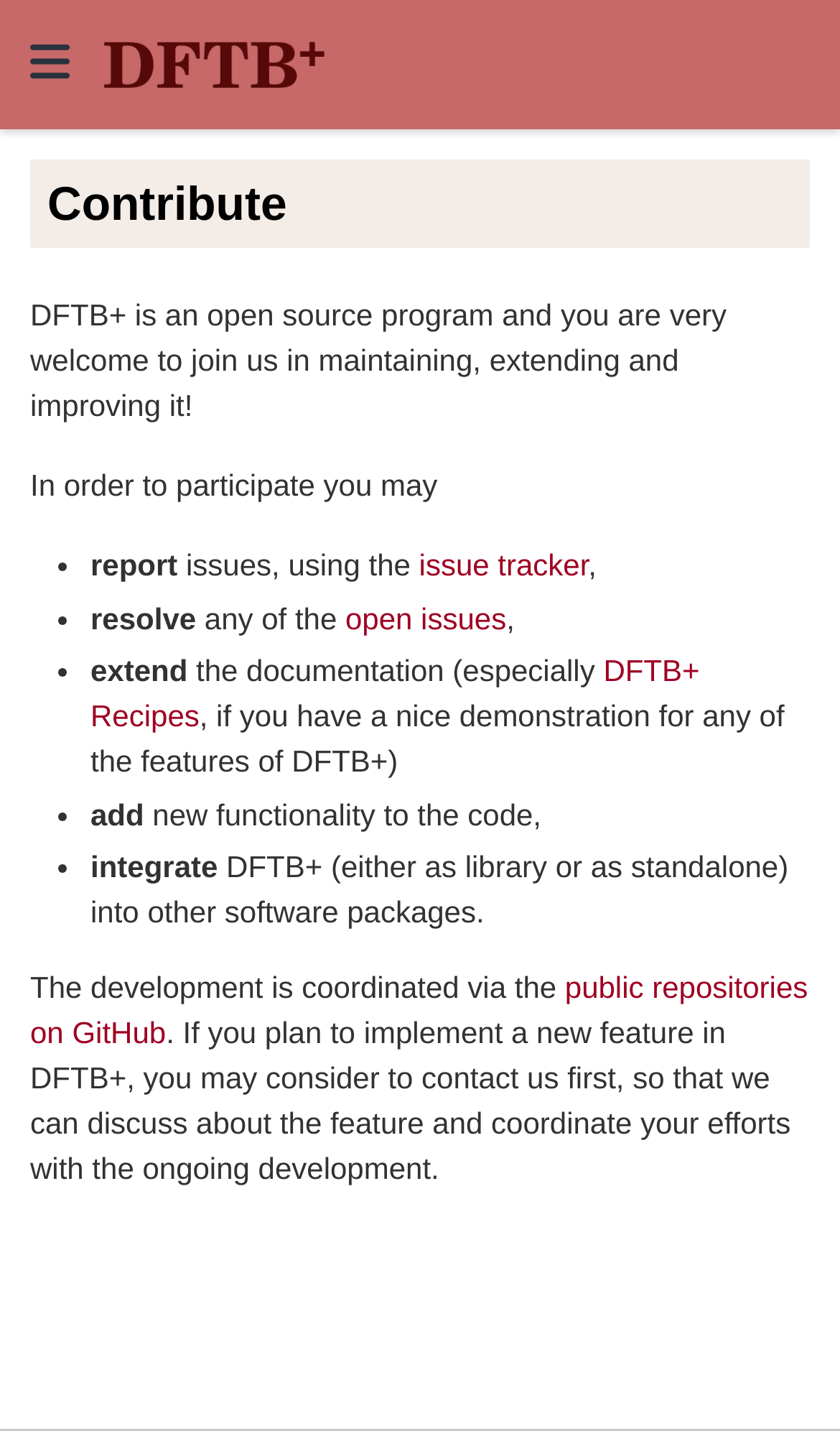Please determine the bounding box coordinates for the UI element described as: "public repositories on GitHub".

[0.036, 0.678, 0.962, 0.734]